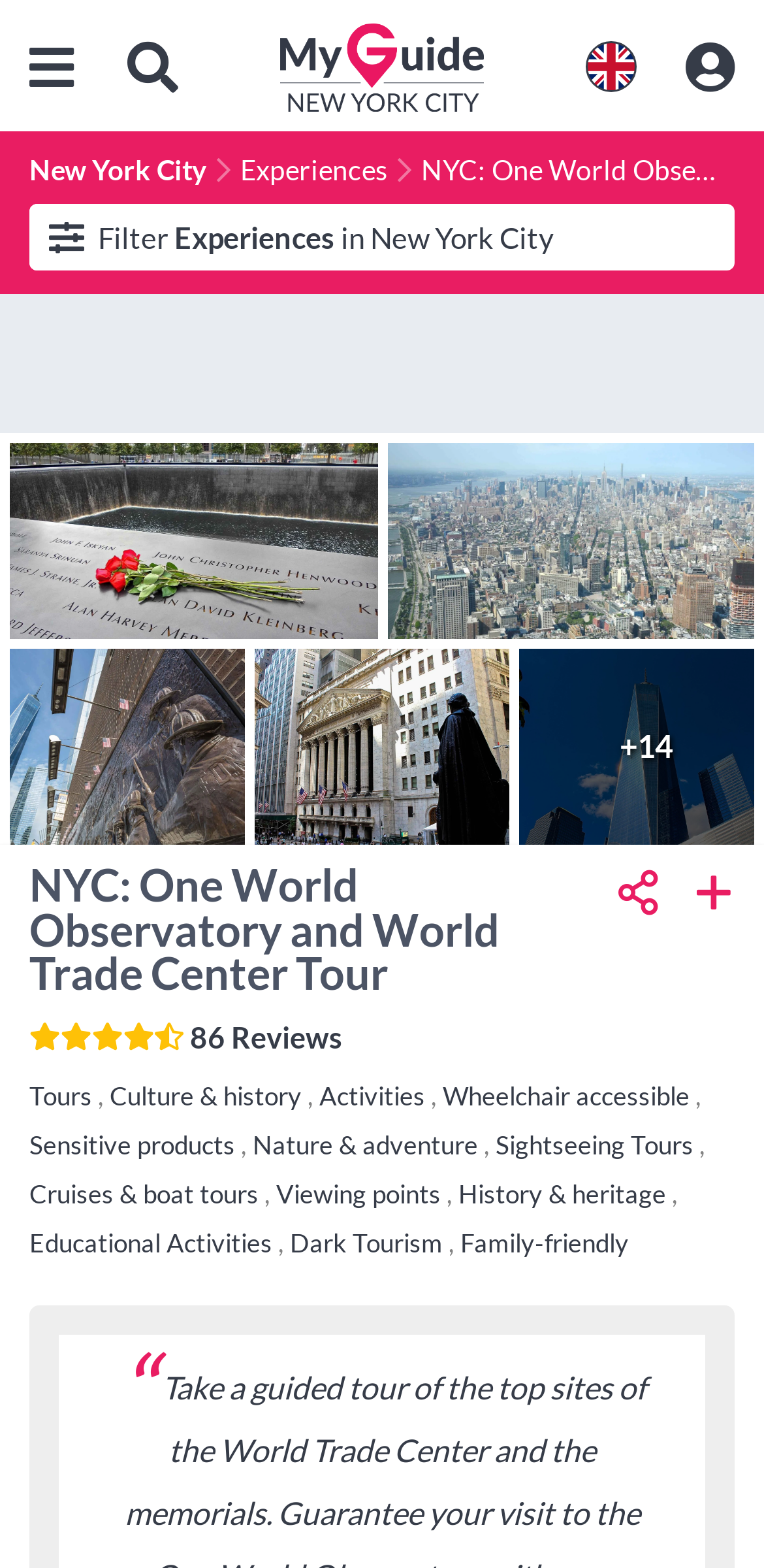Is this tour family-friendly?
Could you give a comprehensive explanation in response to this question?

I found the answer by looking at the StaticText element with the text 'Family-friendly' which is located below the tour name, indicating that this tour is suitable for families.